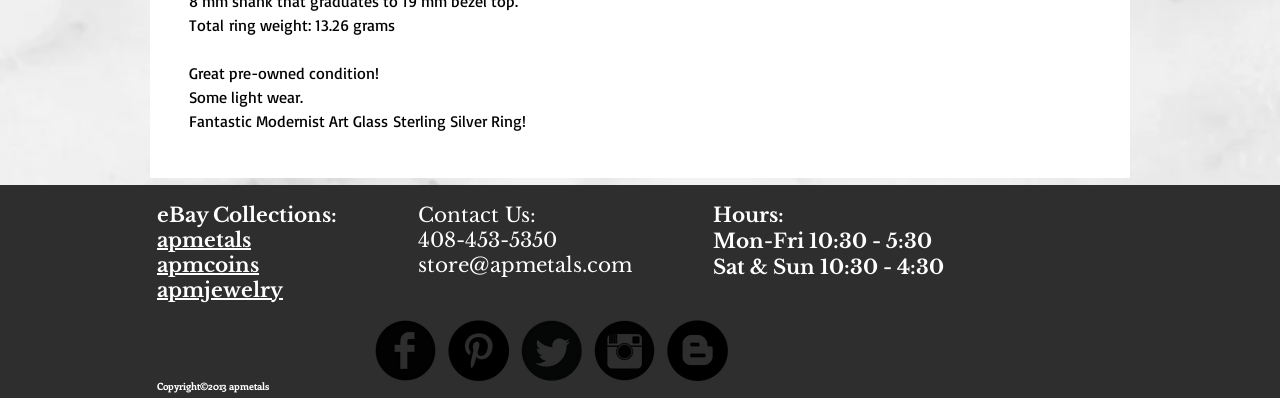Please mark the clickable region by giving the bounding box coordinates needed to complete this instruction: "Check hours".

[0.557, 0.51, 0.608, 0.57]